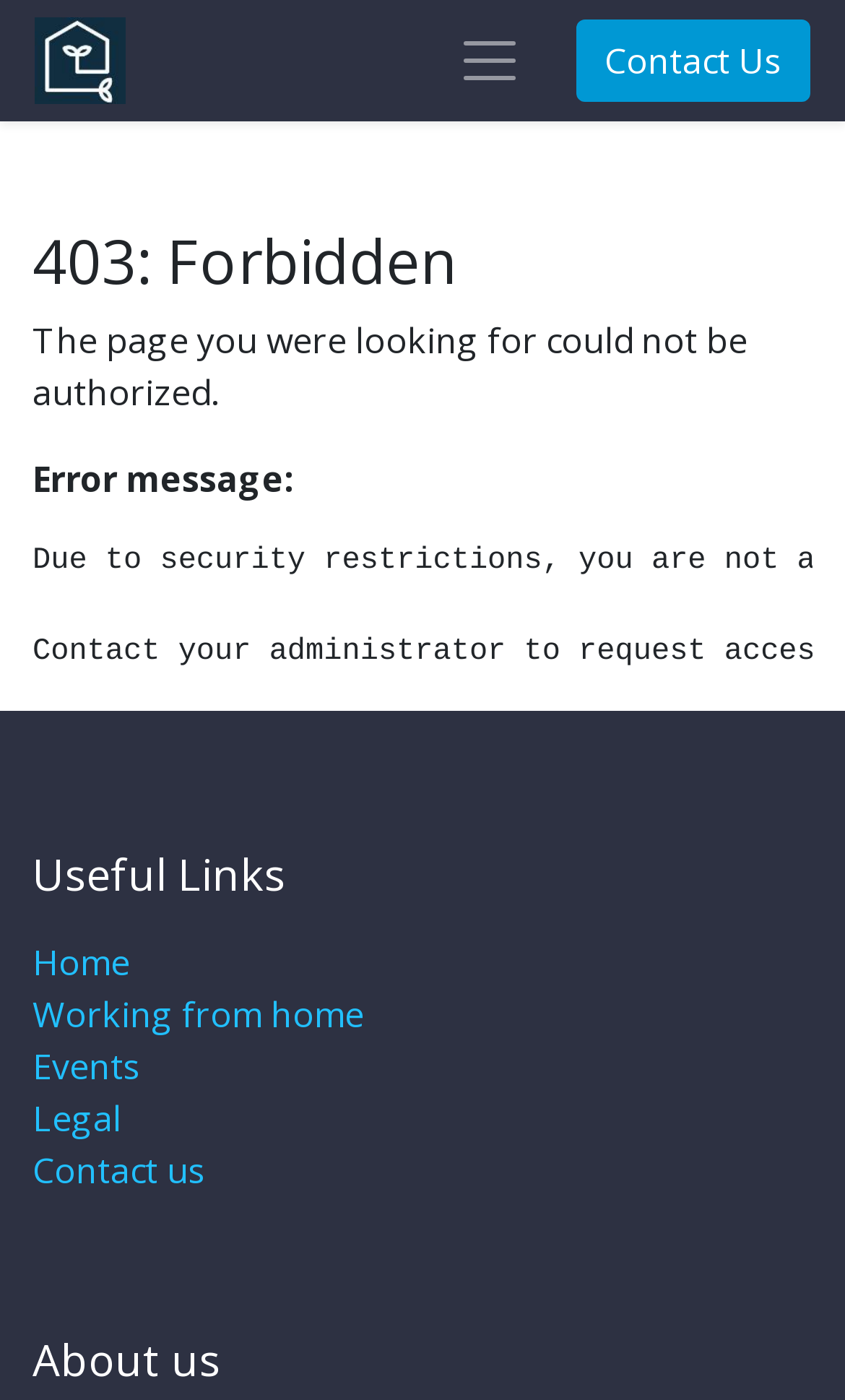How many links are under the 'Useful Links' heading?
Carefully examine the image and provide a detailed answer to the question.

I counted the number of link elements under the 'Useful Links' heading, which are 'Home', 'Working from home', 'Events', 'Legal', and 'Contact us', totaling 5 links.